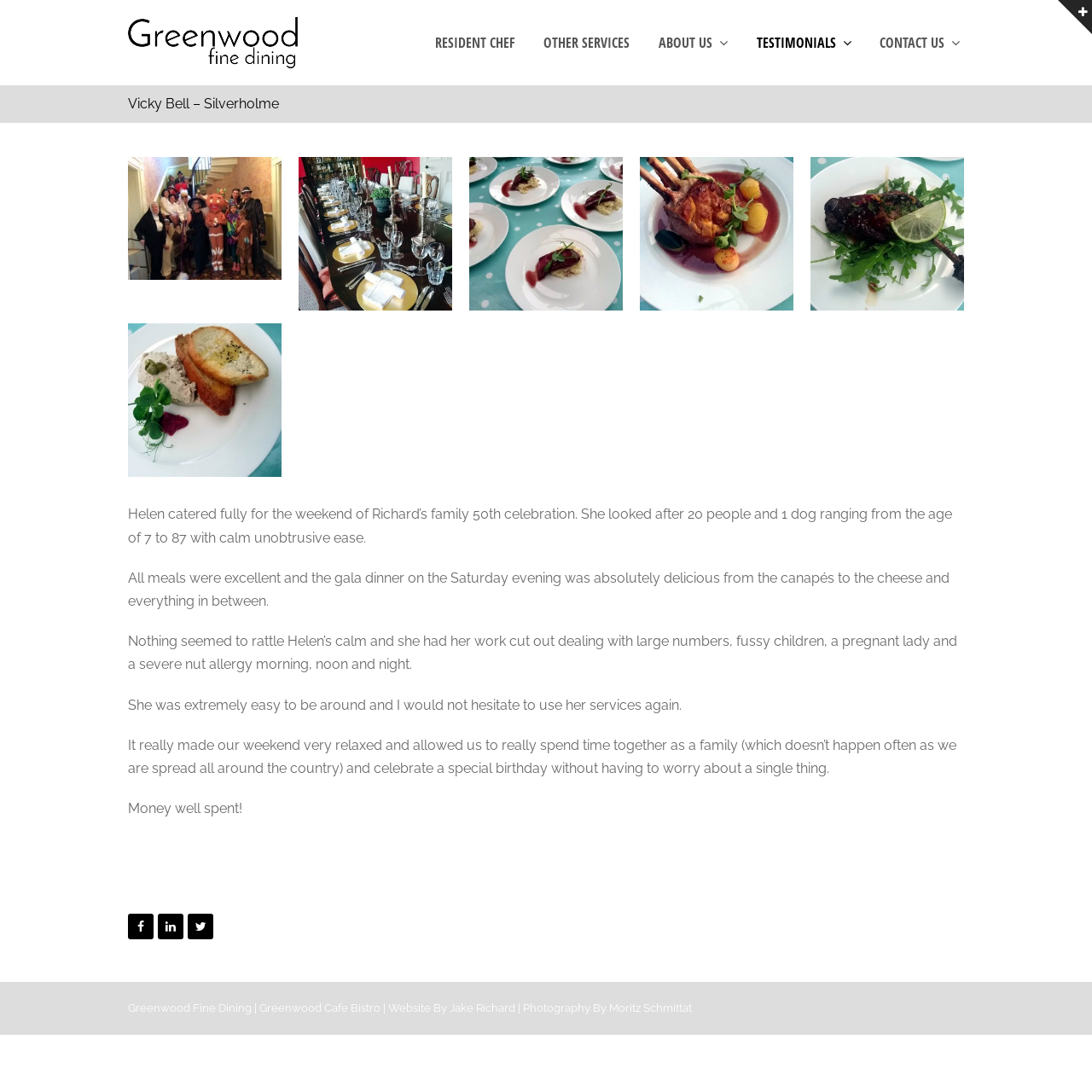How many testimonials are there on the webpage?
Give a single word or phrase answer based on the content of the image.

5